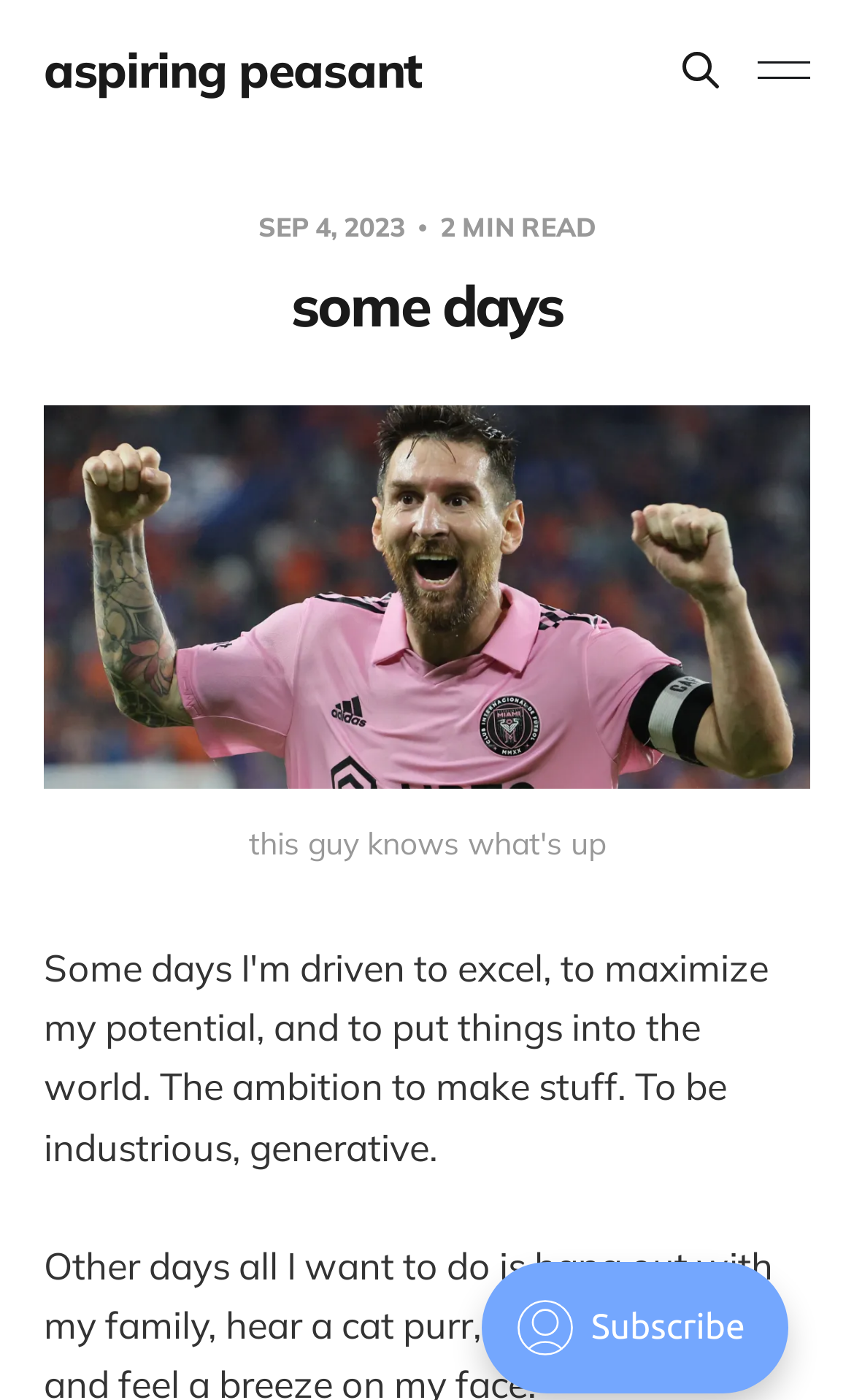Construct a comprehensive description capturing every detail on the webpage.

The webpage appears to be a personal blog or journal entry. At the top, there is a link titled "aspiring peasant" positioned near the left edge of the page. To the right of this link, there are two buttons, one after the other, each containing an image. 

Below these elements, there is a header section that spans the entire width of the page. Within this section, there is a time stamp "SEP 4, 2023" and a label "2 MIN READ" positioned side by side. 

The main content of the page is a heading that reads "some days" and is centered near the top of the page. Below this heading, there is a large figure that occupies most of the page's width, containing an image with a caption. The image and its caption are centered on the page. 

The overall content of the page seems to be a personal reflection or journal entry, with the main text starting with the phrase "some days I'm driven to excel...".